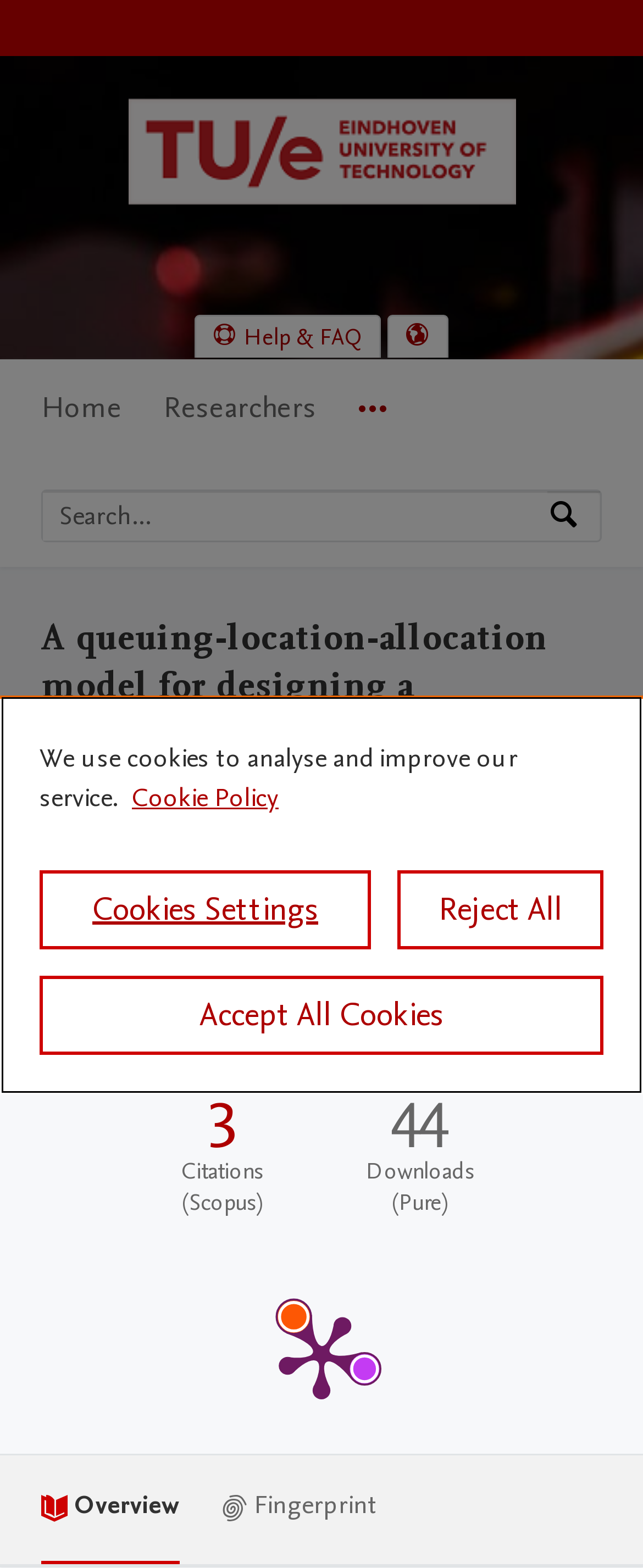Provide the bounding box coordinates for the UI element described in this sentence: "Help & FAQ". The coordinates should be four float values between 0 and 1, i.e., [left, top, right, bottom].

[0.305, 0.202, 0.59, 0.228]